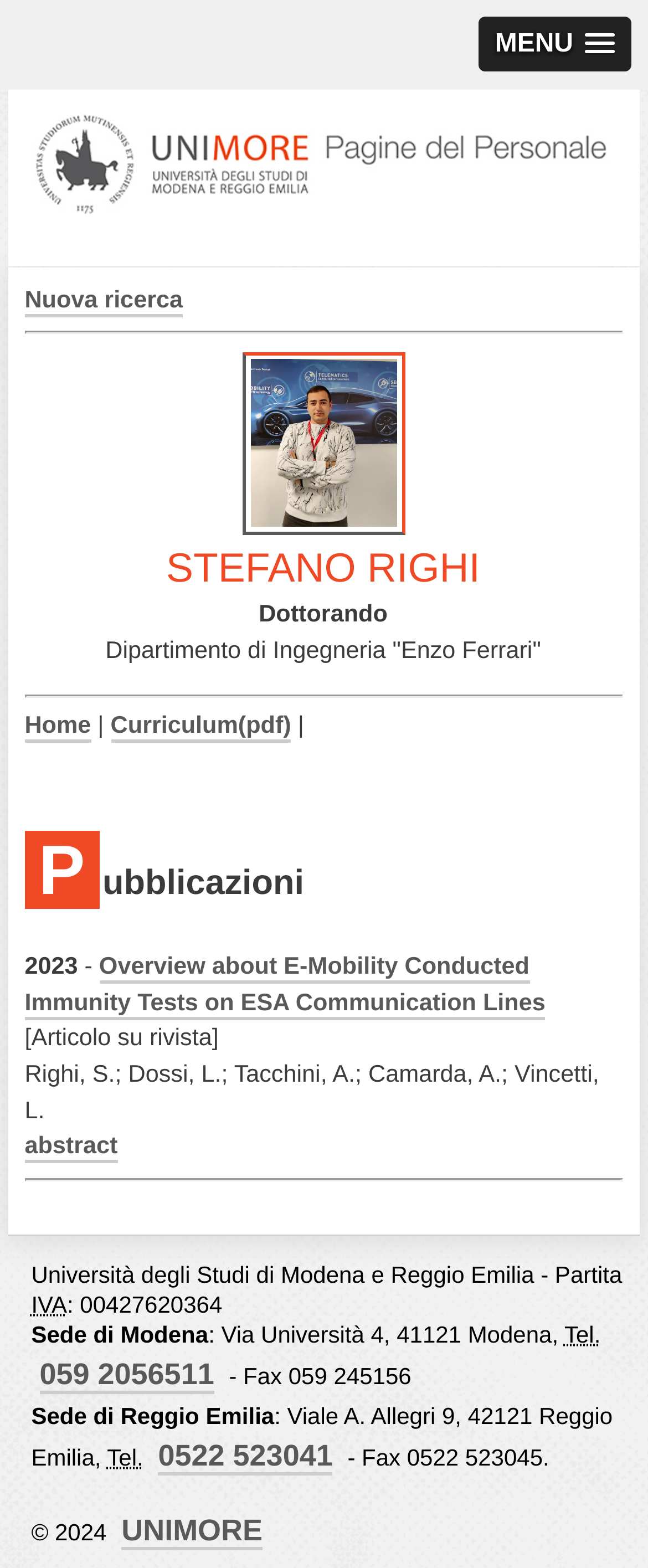Please determine the bounding box of the UI element that matches this description: abstract. The coordinates should be given as (top-left x, top-left y, bottom-right x, bottom-right y), with all values between 0 and 1.

[0.038, 0.723, 0.182, 0.742]